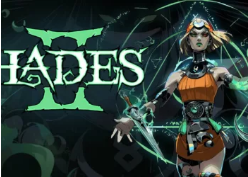What is the character in the foreground wearing?
Refer to the image and give a detailed answer to the query.

The character in the foreground is depicted wearing an intricate costume that highlights her fierce demeanor, multifaceted armor, and weapons, with an ethereal glow surrounding her.